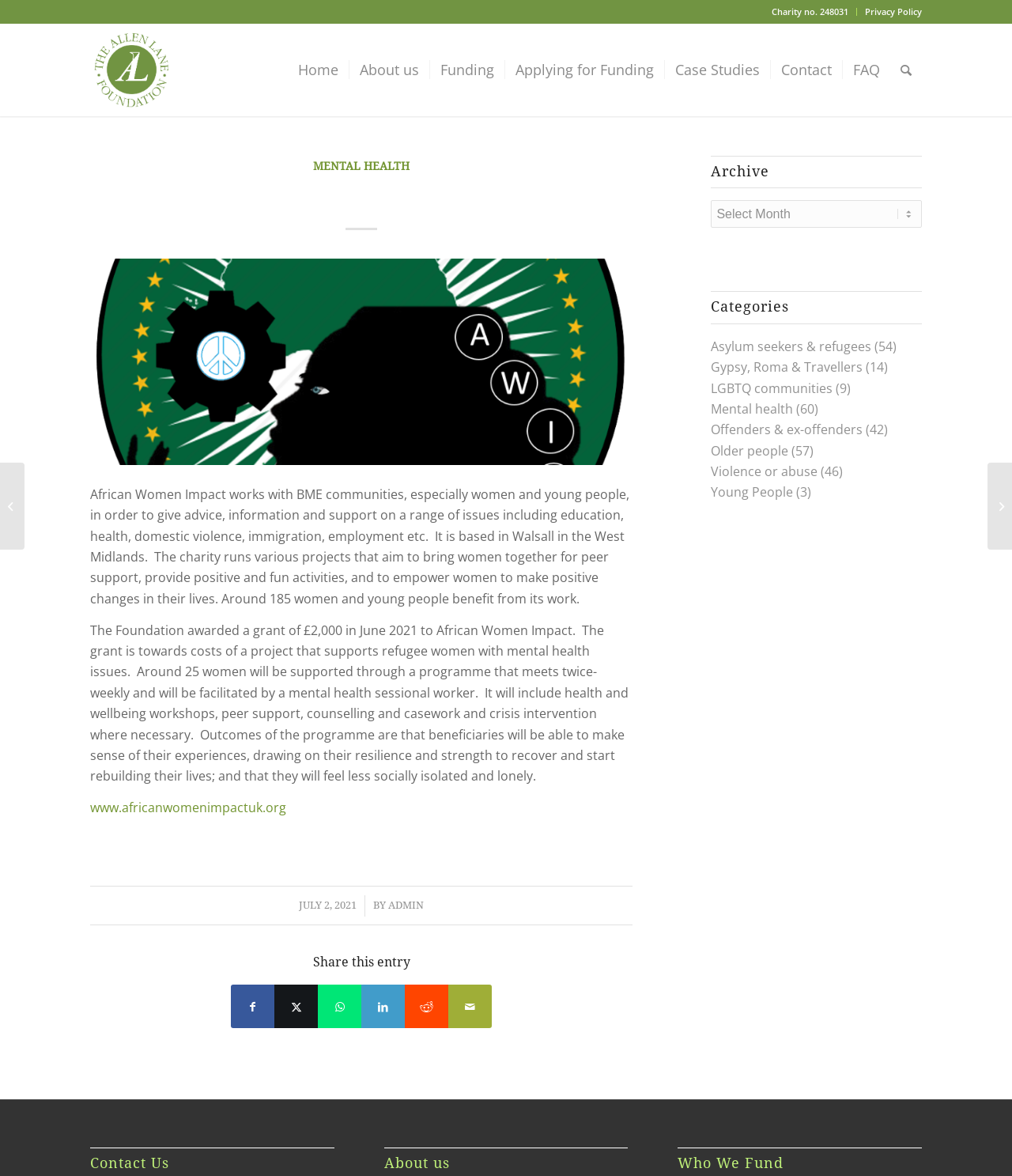Generate a comprehensive description of the contents of the webpage.

The webpage is about African Women Impact, a charity organization that supports BME communities, especially women and young people, in the West Midlands. At the top of the page, there is a menu bar with several menu items, including "Home", "About us", "Funding", "Applying for Funding", "Case Studies", "Contact", "FAQ", and "Search". On the top right corner, there is a logo of the Allen Lane Foundation.

Below the menu bar, there is a main content area that takes up most of the page. The content is divided into two sections. The left section has a heading "AFRICAN WOMEN IMPACT" and a brief description of the organization's work, including providing advice, information, and support on various issues such as education, health, and domestic violence. There is also a paragraph describing a project that supports refugee women with mental health issues, which was funded by the Allen Lane Foundation.

On the right side of the main content area, there is a section with a heading "Archive" and a dropdown menu with categories such as "Asylum seekers & refugees", "Gypsy, Roma & Travellers", "LGBTQ communities", "Mental health", and others. Each category has a link and a number in parentheses, indicating the number of related articles.

At the bottom of the page, there are two links to external websites, "Elder Voice" and "Larne Wellbeing Hub", which are likely partner organizations or resources related to the charity's work.